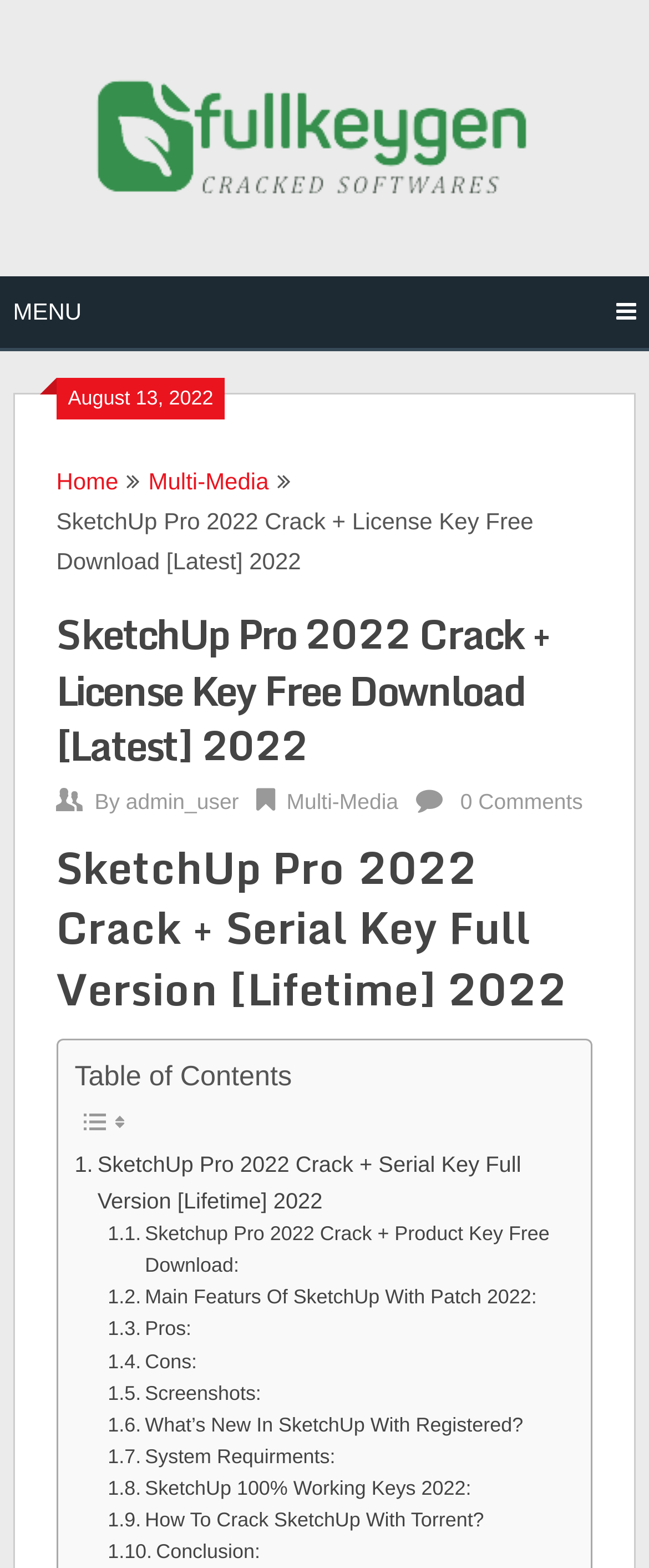How many comments does the post have?
Based on the image, please offer an in-depth response to the question.

The number of comments can be found at the bottom of the post, where it says '0 Comments' in a link element.